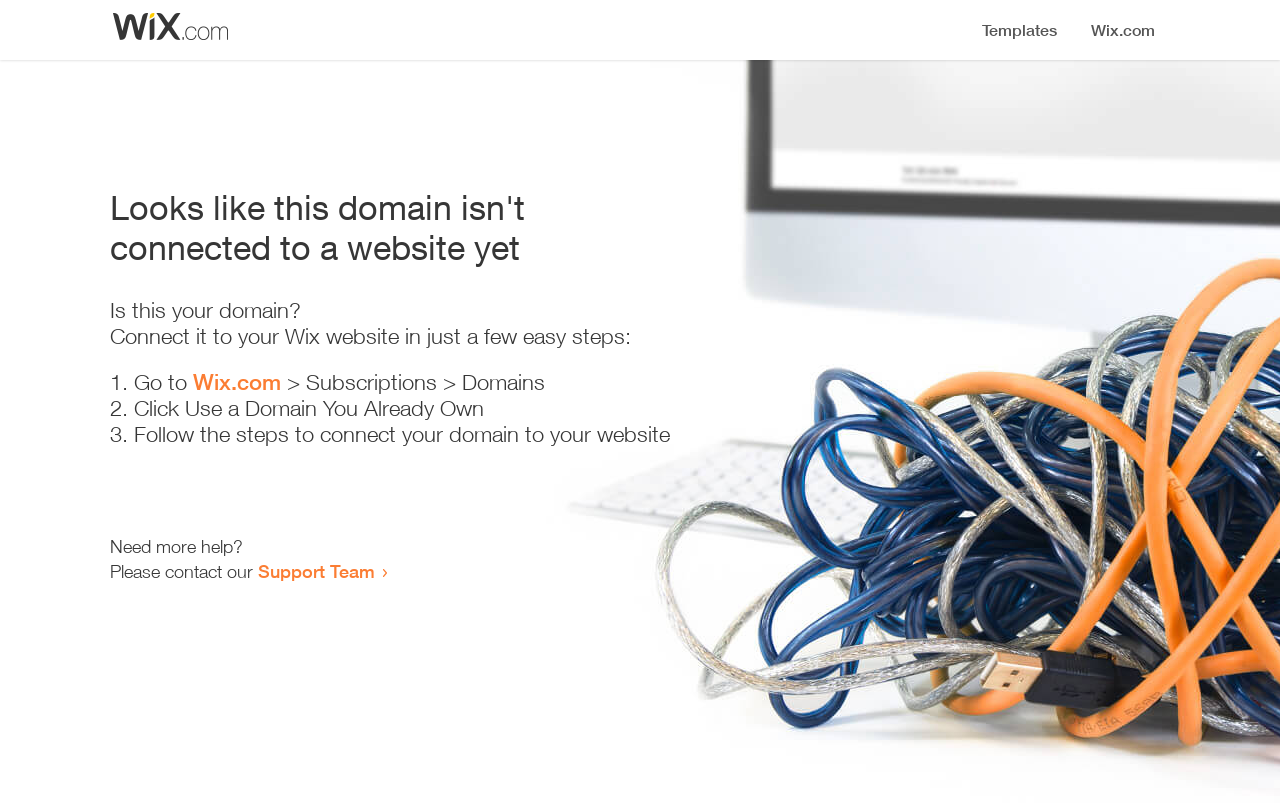What is the text of the webpage's headline?

Looks like this domain isn't
connected to a website yet